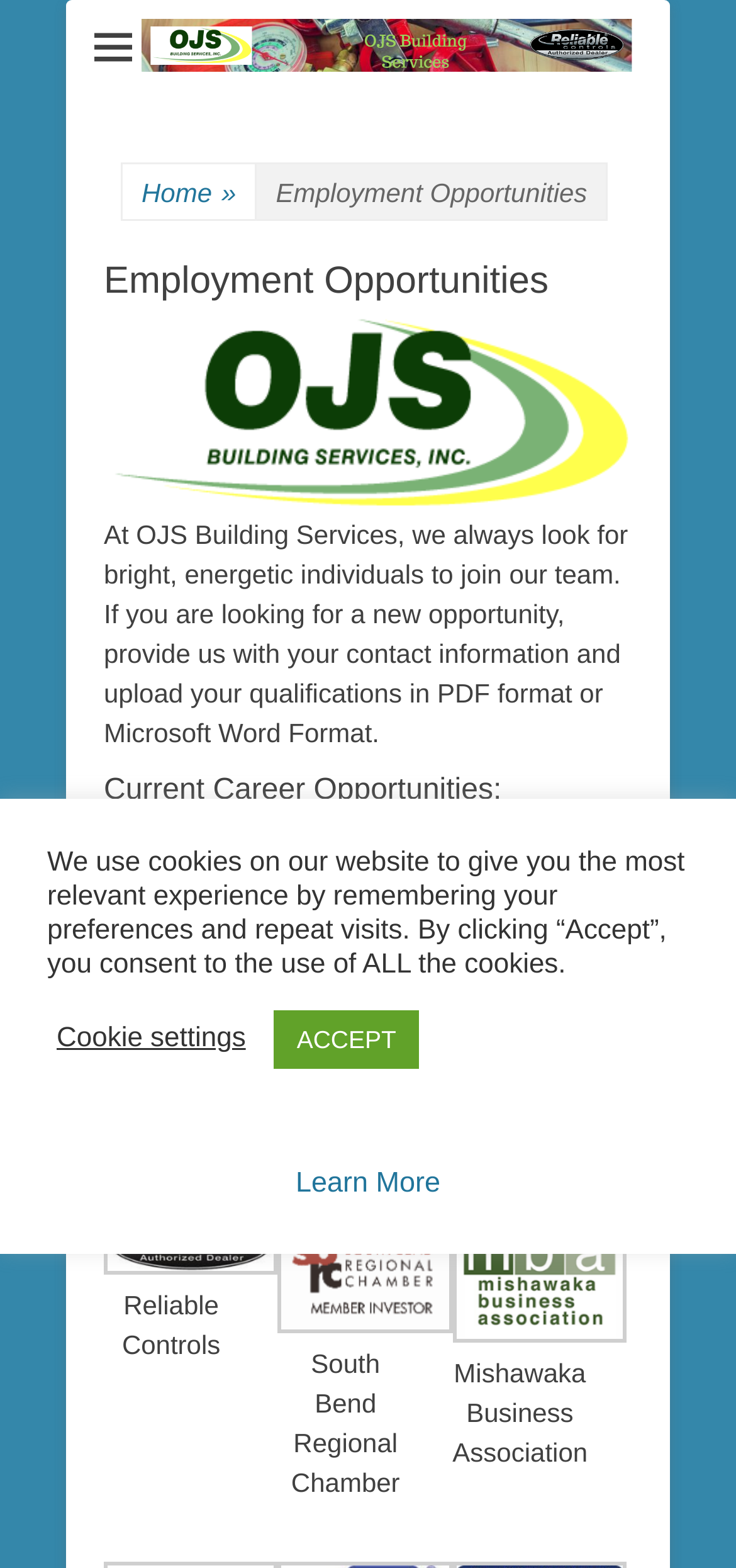Locate the bounding box for the described UI element: "Menu". Ensure the coordinates are four float numbers between 0 and 1, formatted as [left, top, right, bottom].

[0.115, 0.012, 0.192, 0.048]